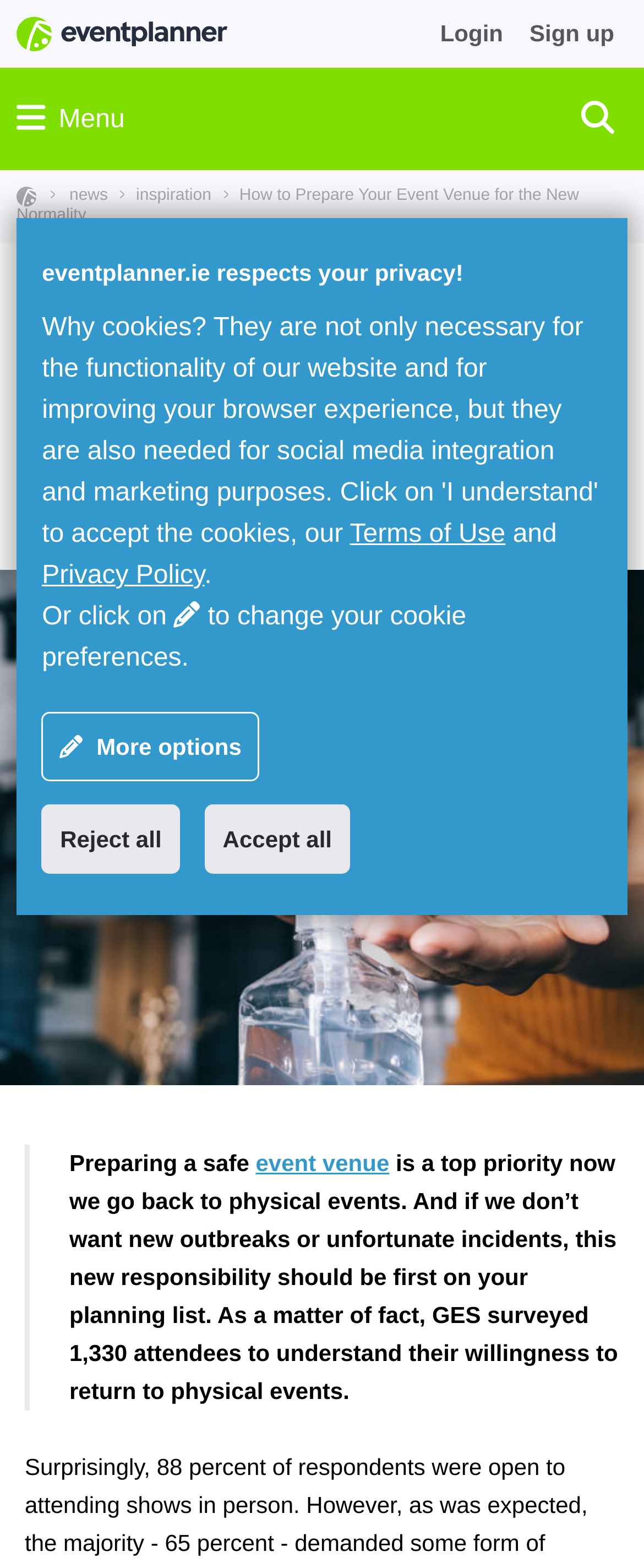Find the main header of the webpage and produce its text content.

How to Prepare Your Event Venue for the New Normality